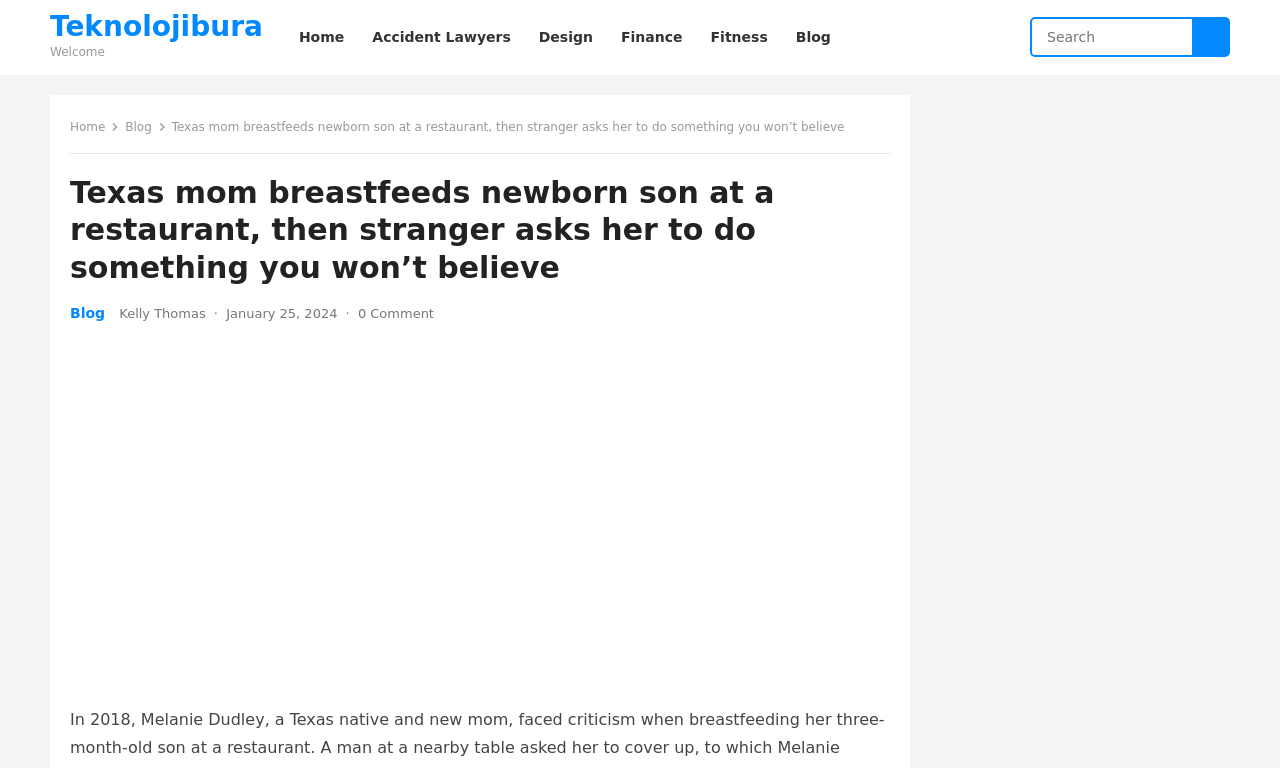Please provide a brief answer to the following inquiry using a single word or phrase:
What is the name of the website?

Teknolojibura